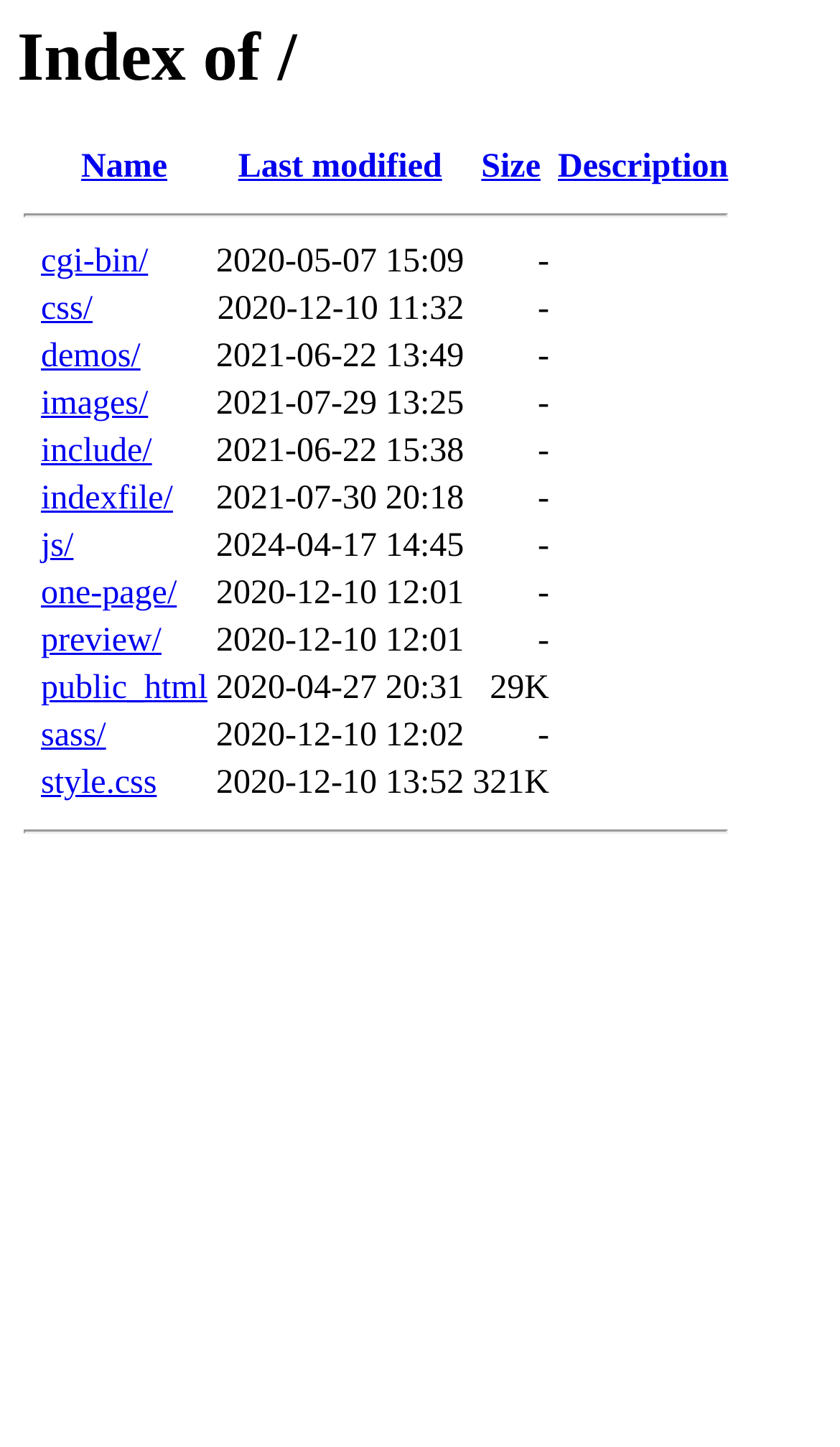Pinpoint the bounding box coordinates of the clickable area necessary to execute the following instruction: "Explore demos/". The coordinates should be given as four float numbers between 0 and 1, namely [left, top, right, bottom].

[0.049, 0.234, 0.167, 0.26]